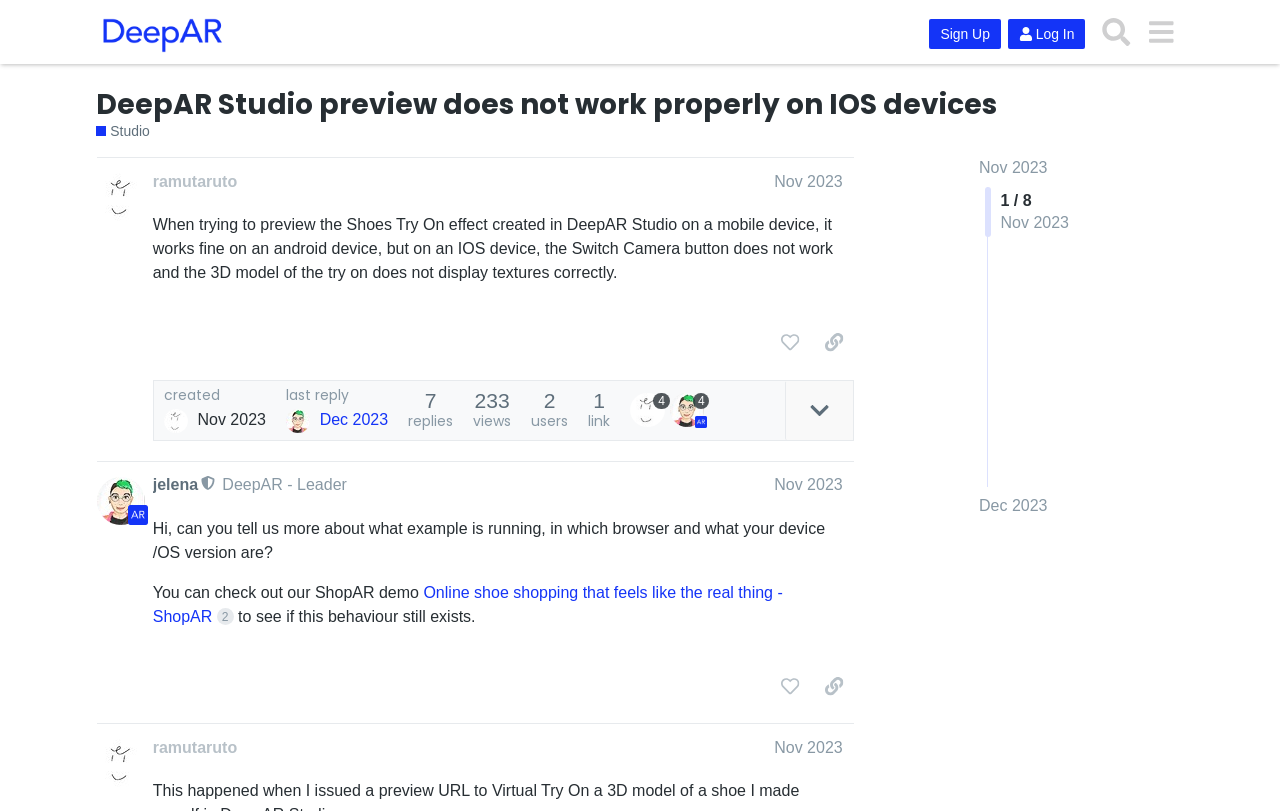Provide the bounding box coordinates of the HTML element described by the text: "title="like this post"". The coordinates should be in the format [left, top, right, bottom] with values between 0 and 1.

[0.602, 0.401, 0.632, 0.443]